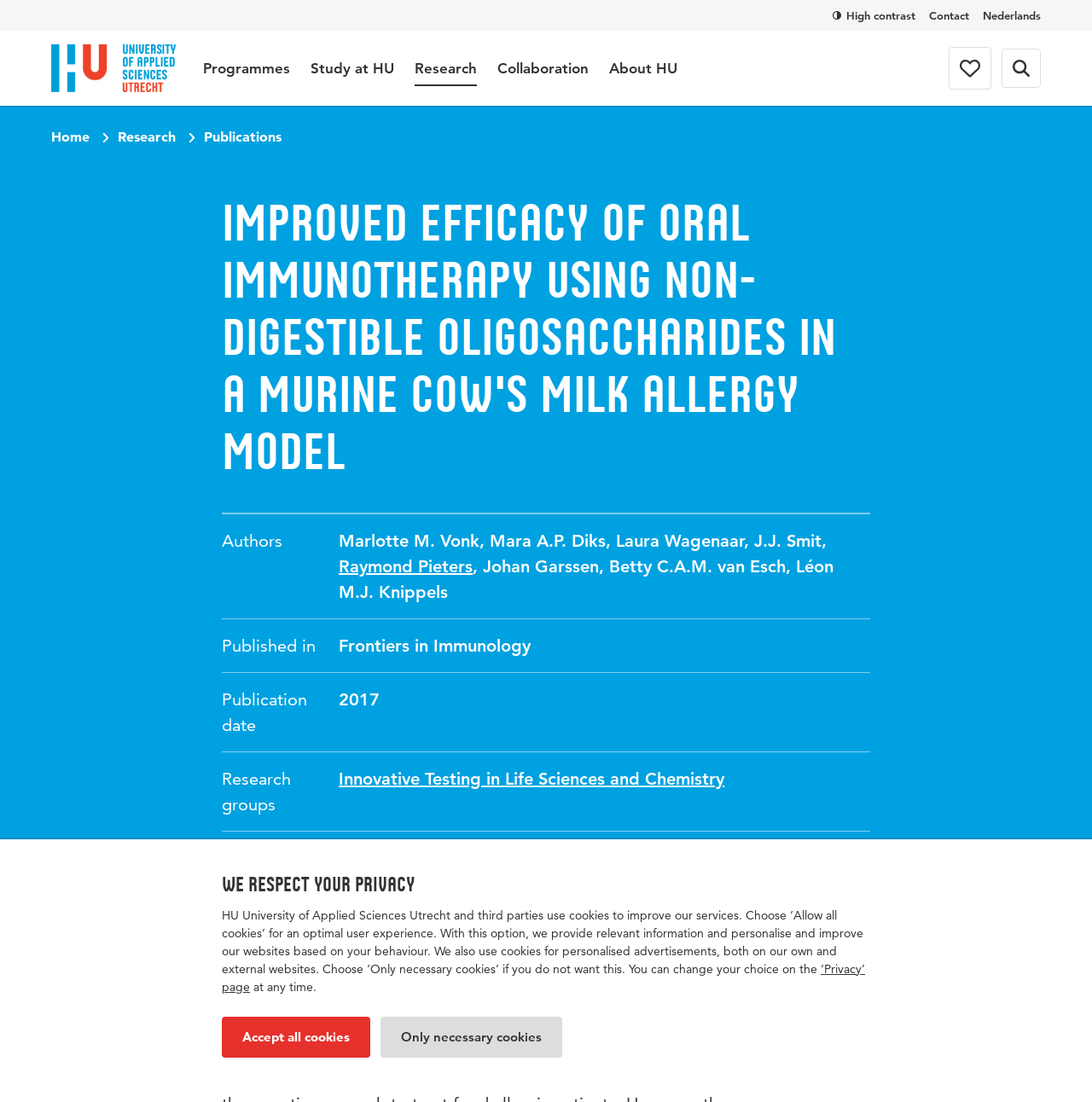What is the name of the university?
Look at the image and construct a detailed response to the question.

I found the answer by looking at the top of the webpage, where the university's name is displayed prominently. It is also mentioned in the cookie policy section.